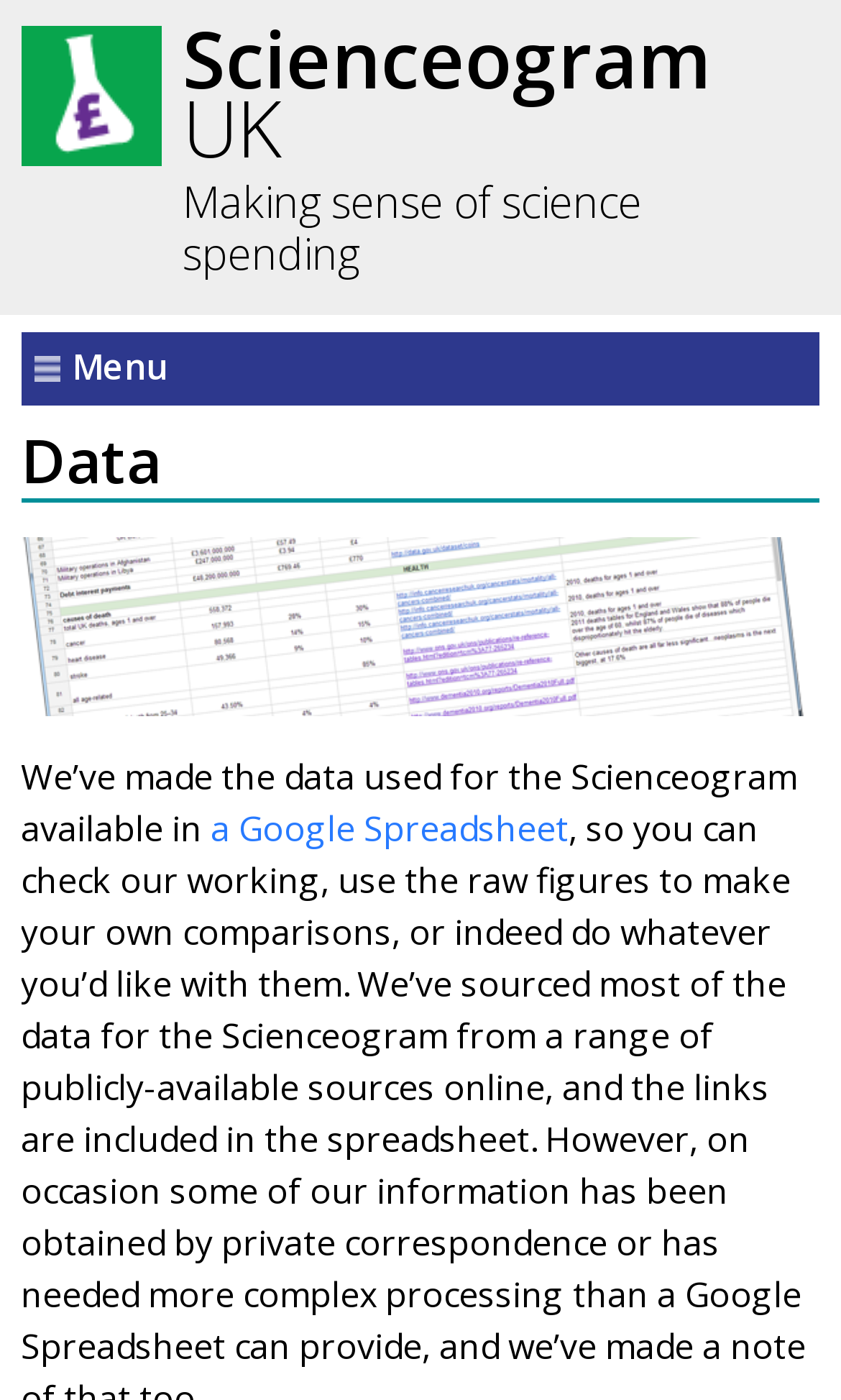Examine the image and give a thorough answer to the following question:
What is the menu option on the webpage?

The menu option is located at the top-right corner of the webpage, indicated by the text 'Menu', which suggests that it provides a list of options or features to navigate the webpage.